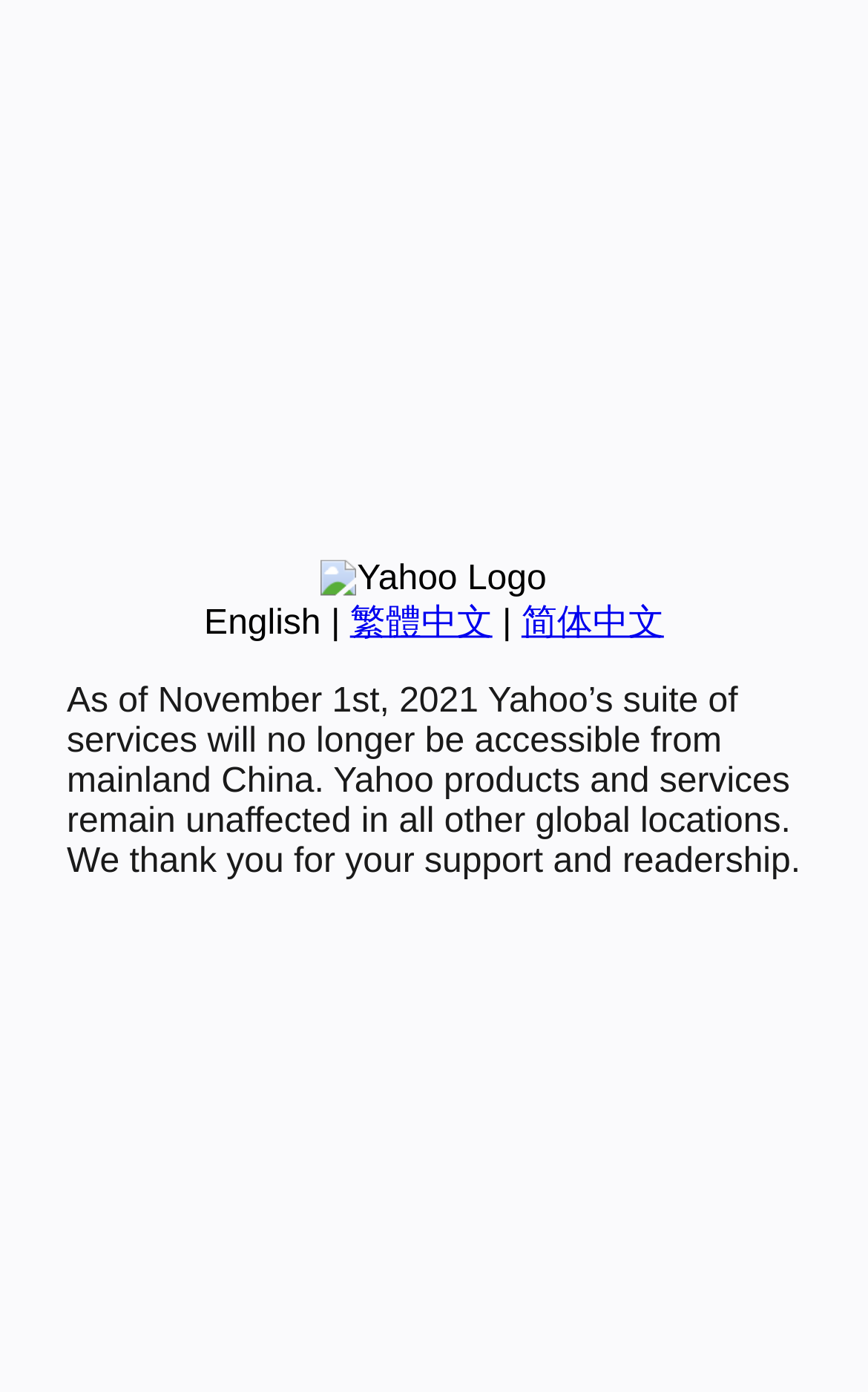Using the provided element description "English", determine the bounding box coordinates of the UI element.

[0.235, 0.434, 0.37, 0.461]